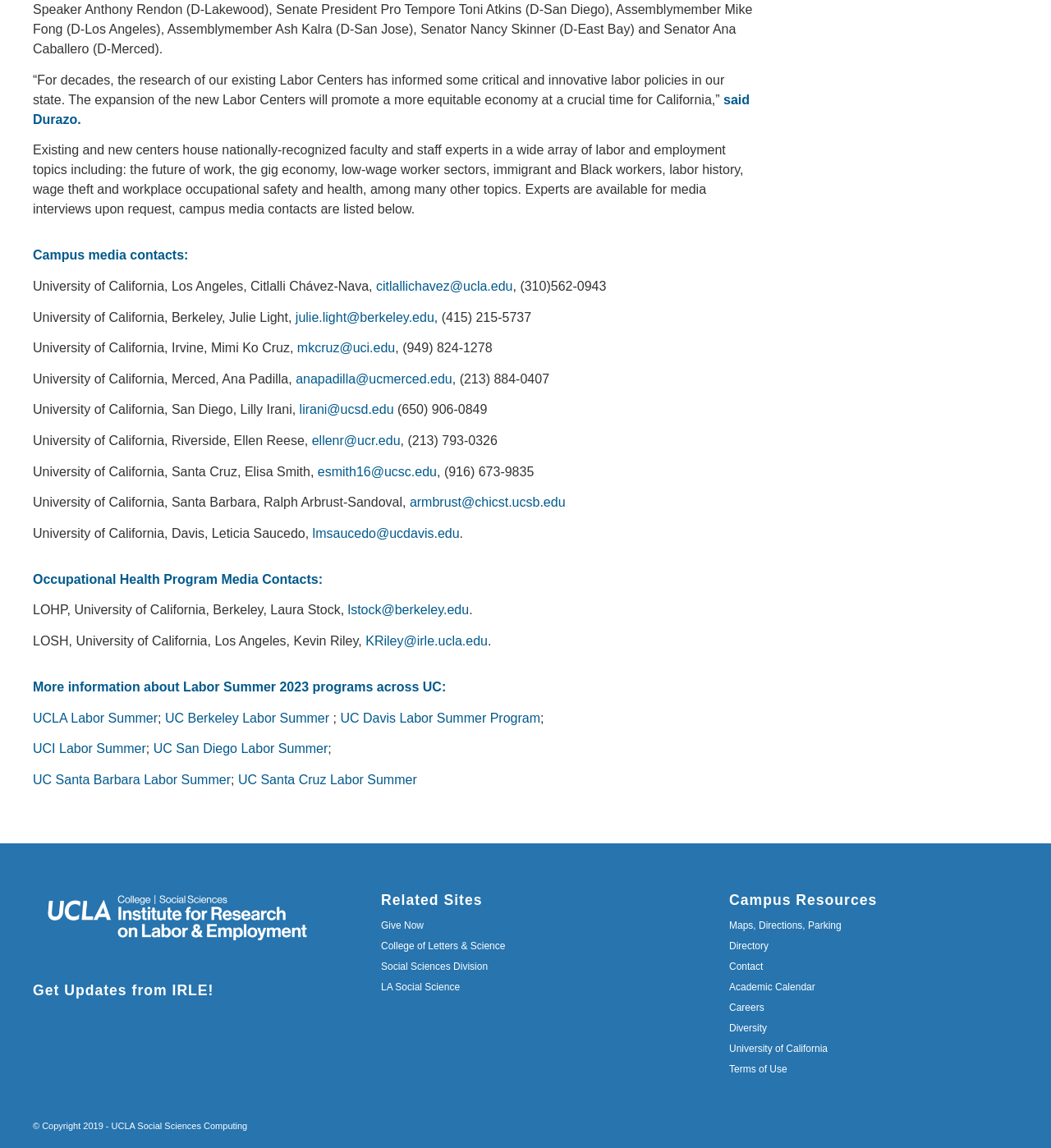Can you specify the bounding box coordinates of the area that needs to be clicked to fulfill the following instruction: "give now"?

[0.362, 0.801, 0.403, 0.811]